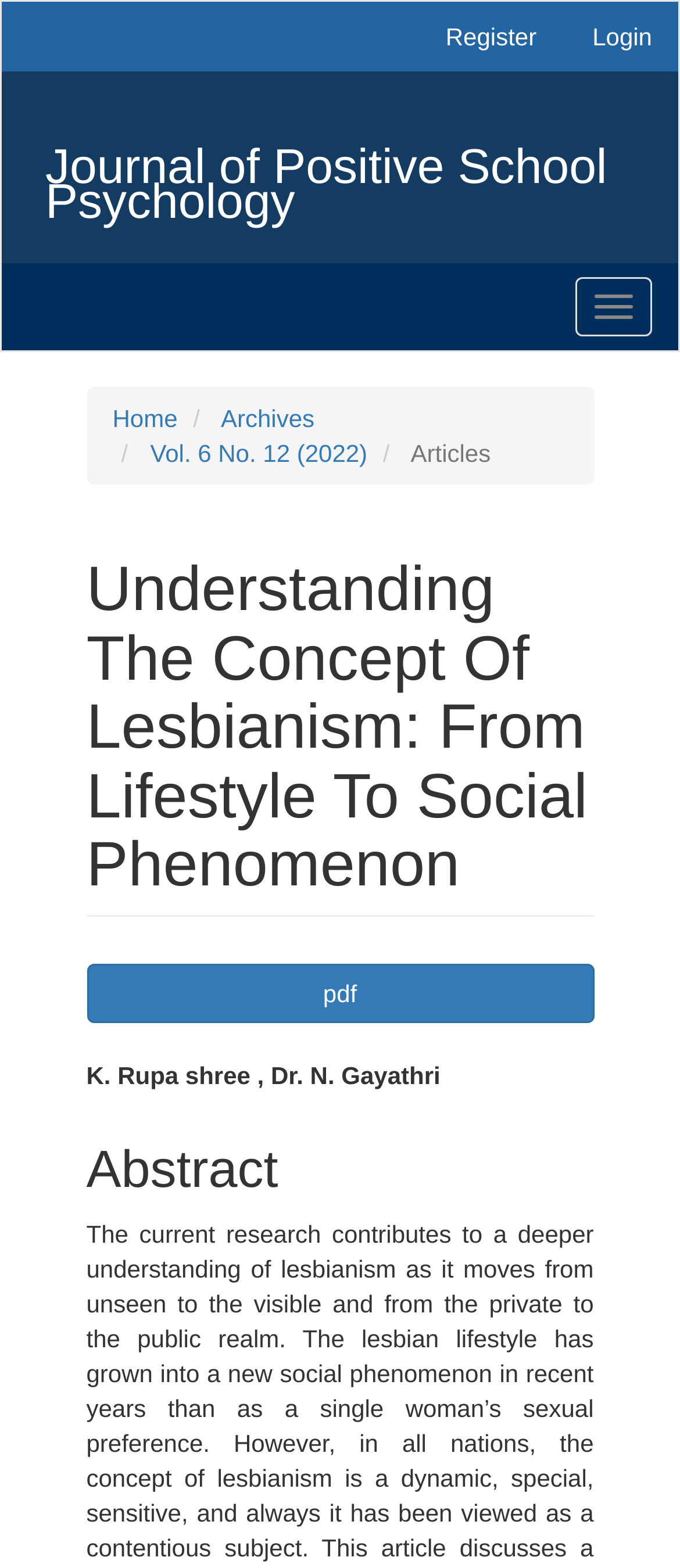Determine the bounding box coordinates for the area that needs to be clicked to fulfill this task: "Click on the 'Register' link". The coordinates must be given as four float numbers between 0 and 1, i.e., [left, top, right, bottom].

[0.617, 0.001, 0.828, 0.046]